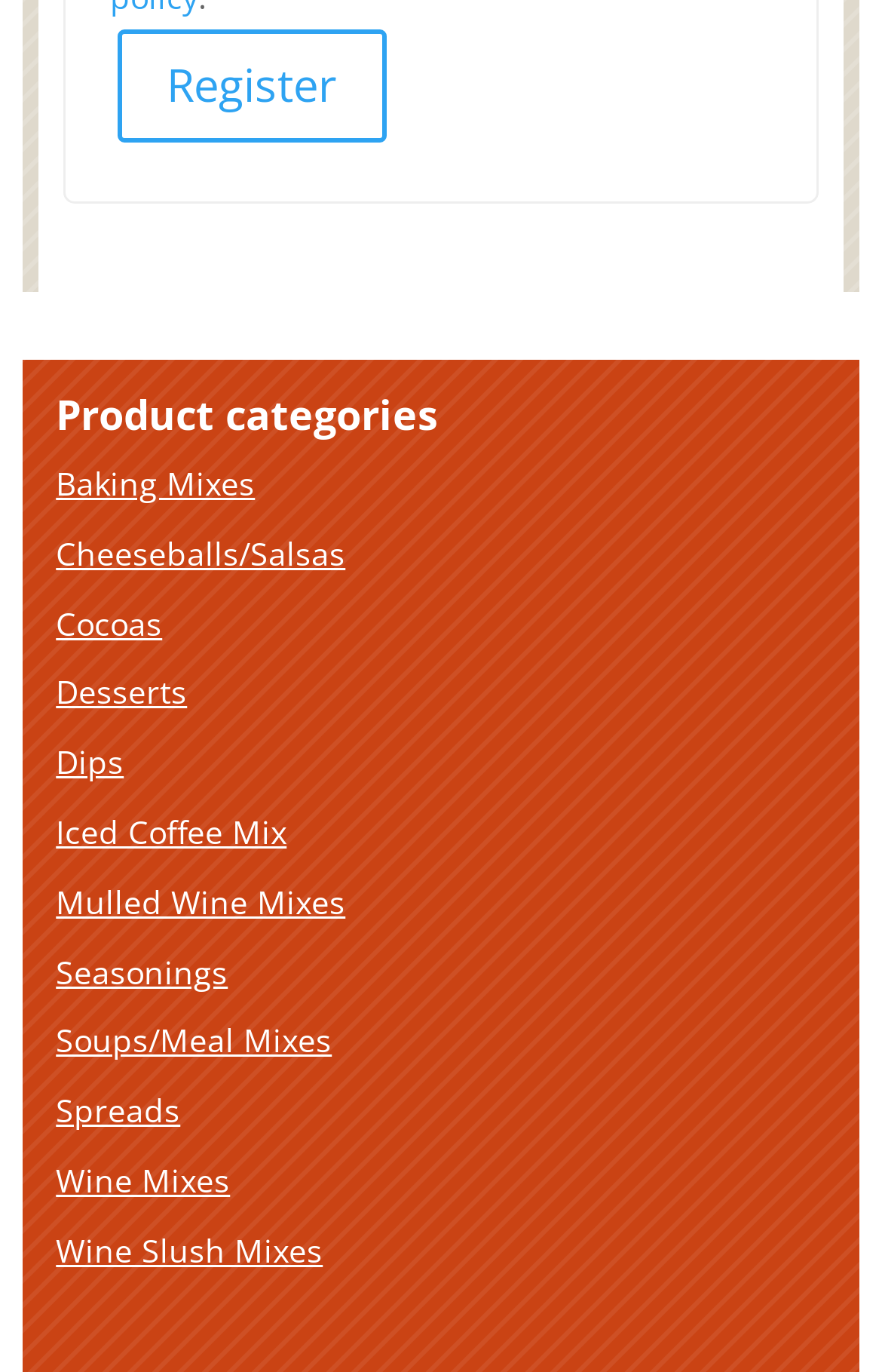Please locate the bounding box coordinates of the element that should be clicked to achieve the given instruction: "Click the Register button".

[0.133, 0.022, 0.438, 0.105]